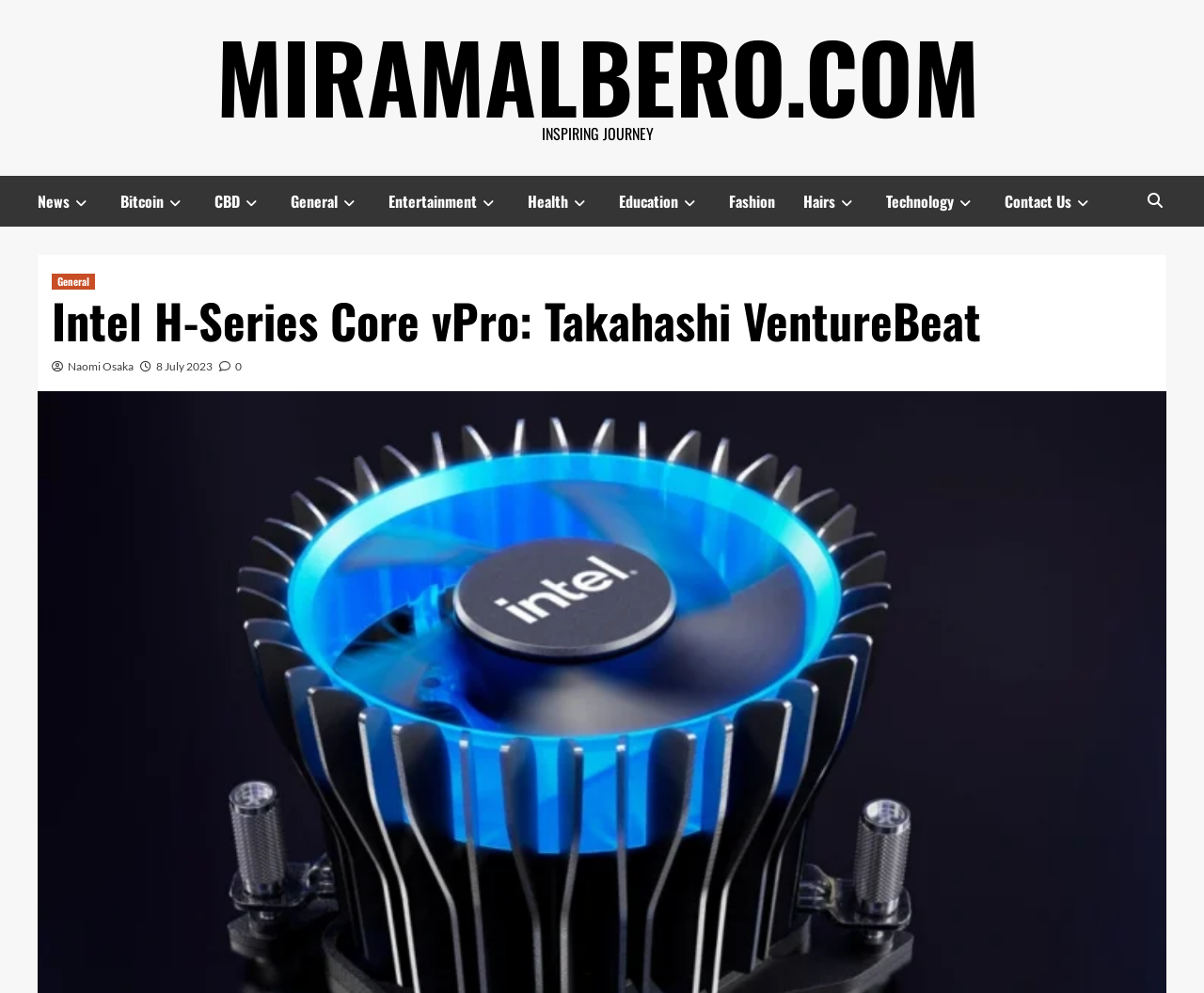Detail the webpage's structure and highlights in your description.

The webpage appears to be a news article or blog post about Intel's latest innovation, the H-Series Core vPro processors. At the top of the page, there is a link to the website's homepage, "MIRAMALBERO.COM", and a static text element reading "INSPIRING JOURNEY". 

Below these elements, there is a row of links categorized by topic, including News, Bitcoin, CBD, General, Entertainment, Health, Education, Fashion, Hairs, Technology, and Contact Us. Each of these links has a corresponding button with an icon. 

To the right of these links, there is a smaller link with an icon, which when clicked, reveals a dropdown menu with a link to "General" and a heading that reads "Intel H-Series Core vPro: Takahashi VentureBeat". 

Below this heading, there are three links: one to "Naomi Osaka", another to the date "8 July 2023", and a third with an icon and the text "0". The main content of the webpage appears to be an article about Intel's H-Series Core vPro processors, but the exact details are not specified.